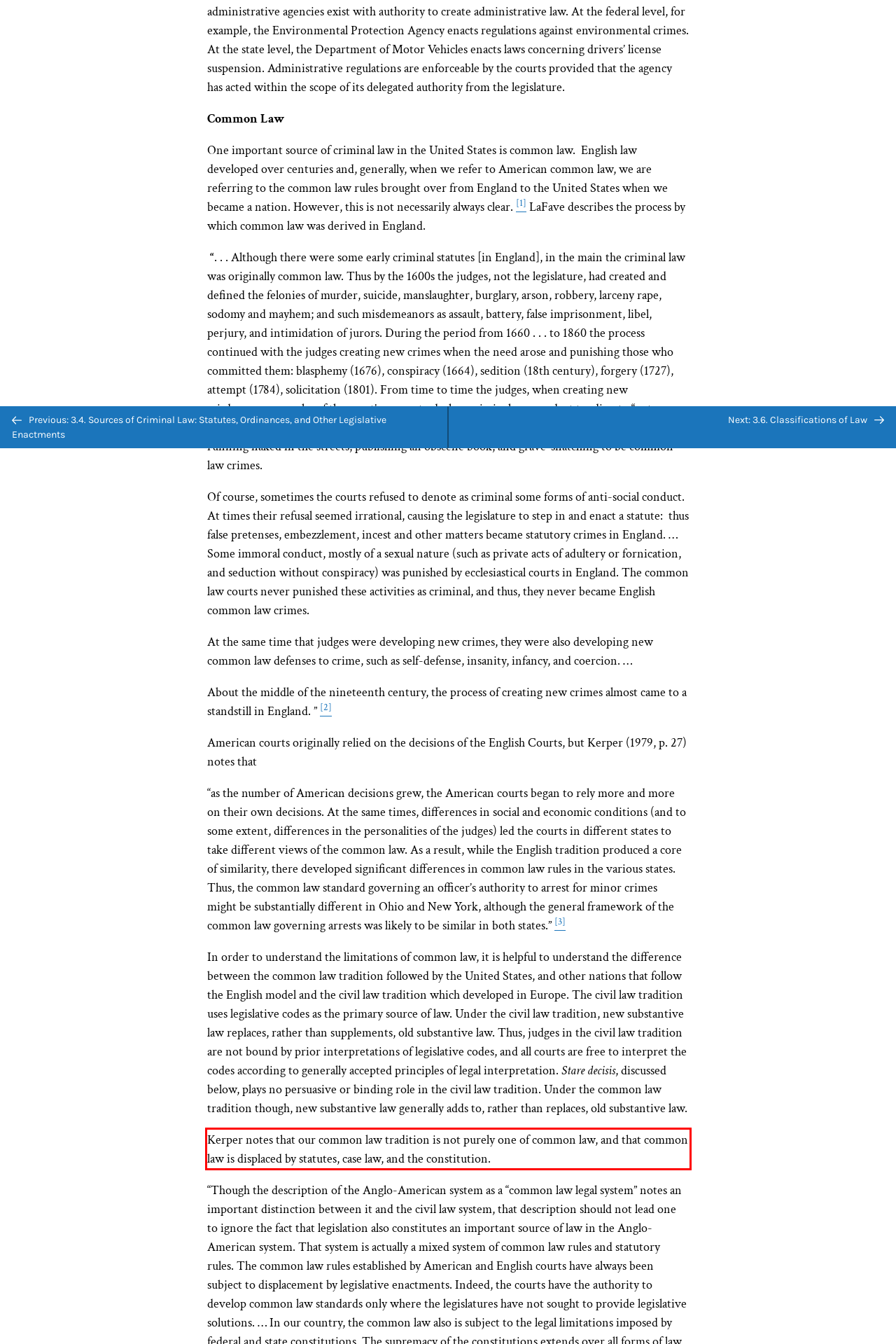Please analyze the screenshot of a webpage and extract the text content within the red bounding box using OCR.

Kerper notes that our common law tradition is not purely one of common law, and that common law is displaced by statutes, case law, and the constitution.